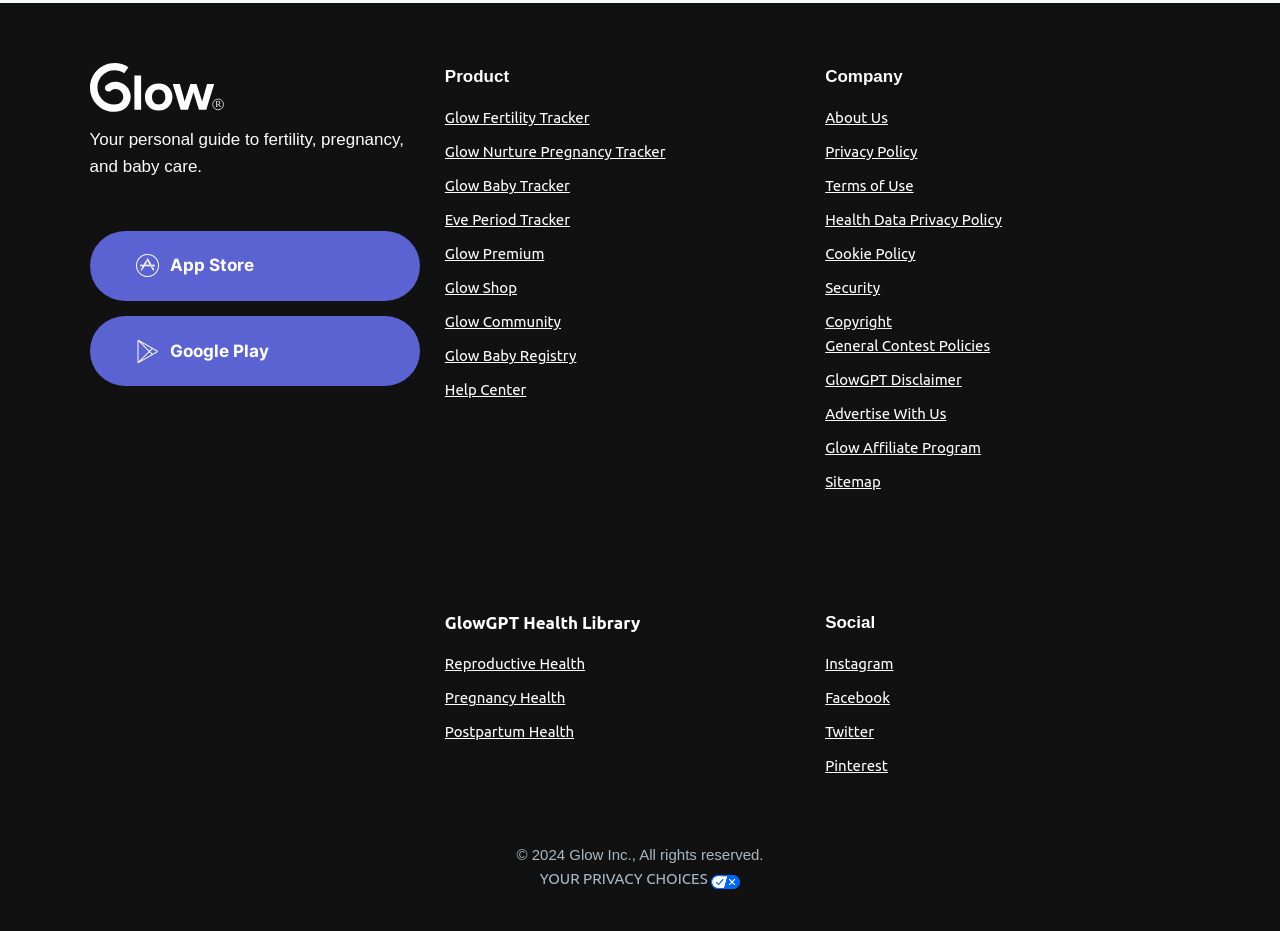Locate the bounding box coordinates of the element you need to click to accomplish the task described by this instruction: "Learn about reproductive health".

[0.348, 0.704, 0.457, 0.722]